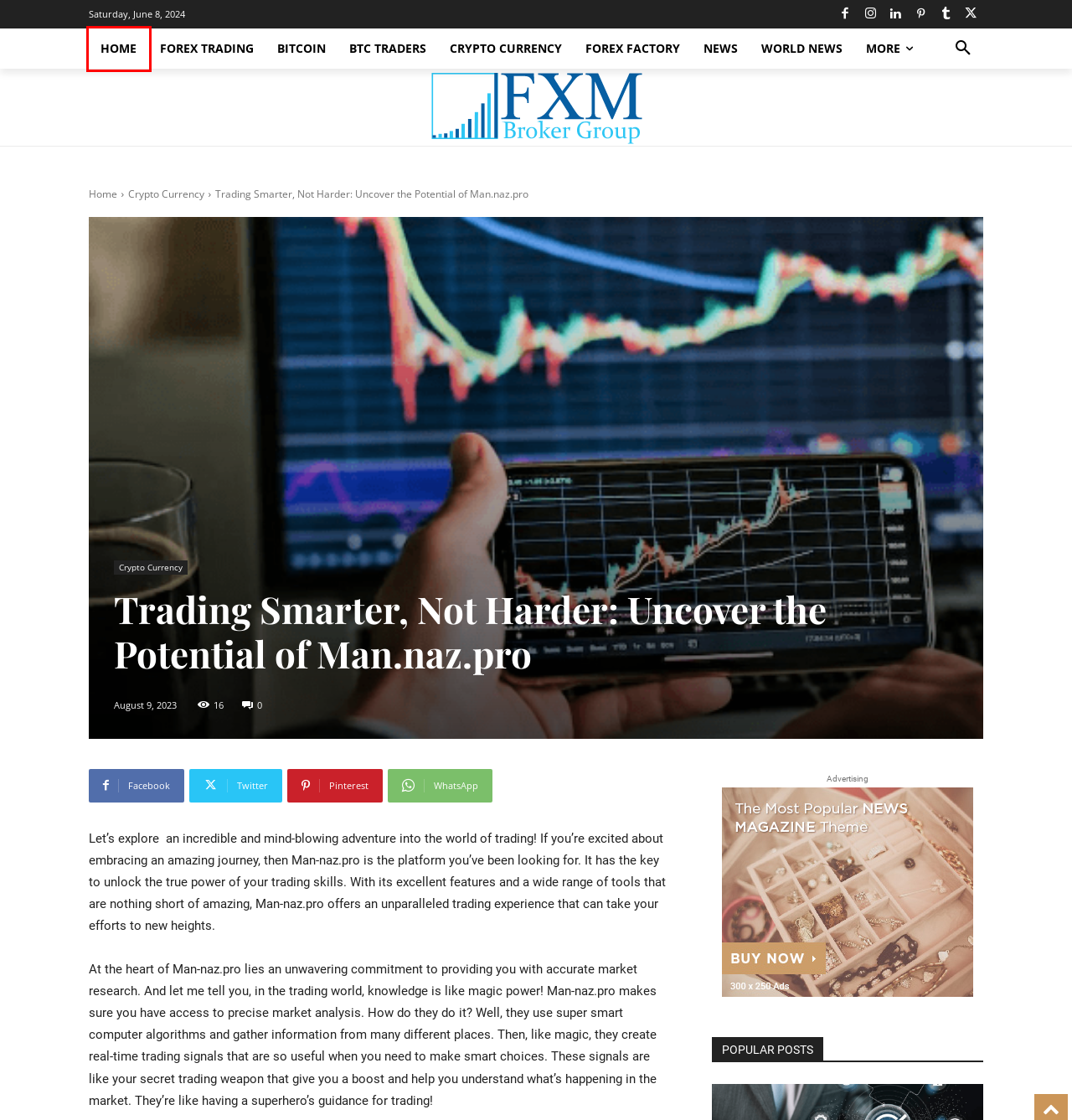Observe the screenshot of a webpage with a red bounding box around an element. Identify the webpage description that best fits the new page after the element inside the bounding box is clicked. The candidates are:
A. BTC Traders Archives - FXM Trade
B. Home - FXM Trade
C. Forex Factory Archives - FXM Trade
D. World News - FXM Trade
E. Crypto Currency Archives - FXM Trade
F. Forex Trading Archives - FXM Trade
G. News Archives - FXM Trade
H. Bitcoin Archives - FXM Trade

B